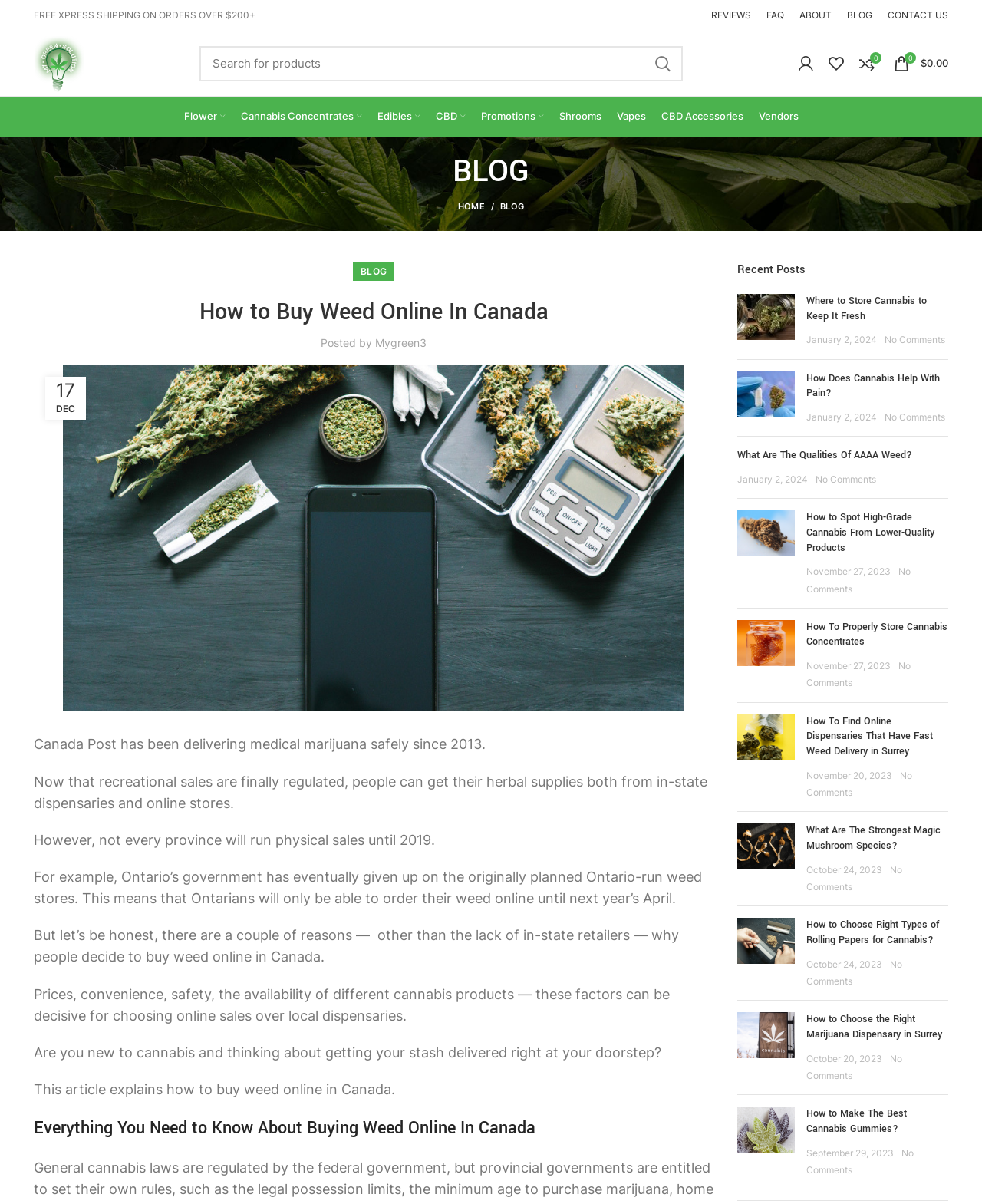How many recent posts are listed on this webpage?
Answer the question with just one word or phrase using the image.

4